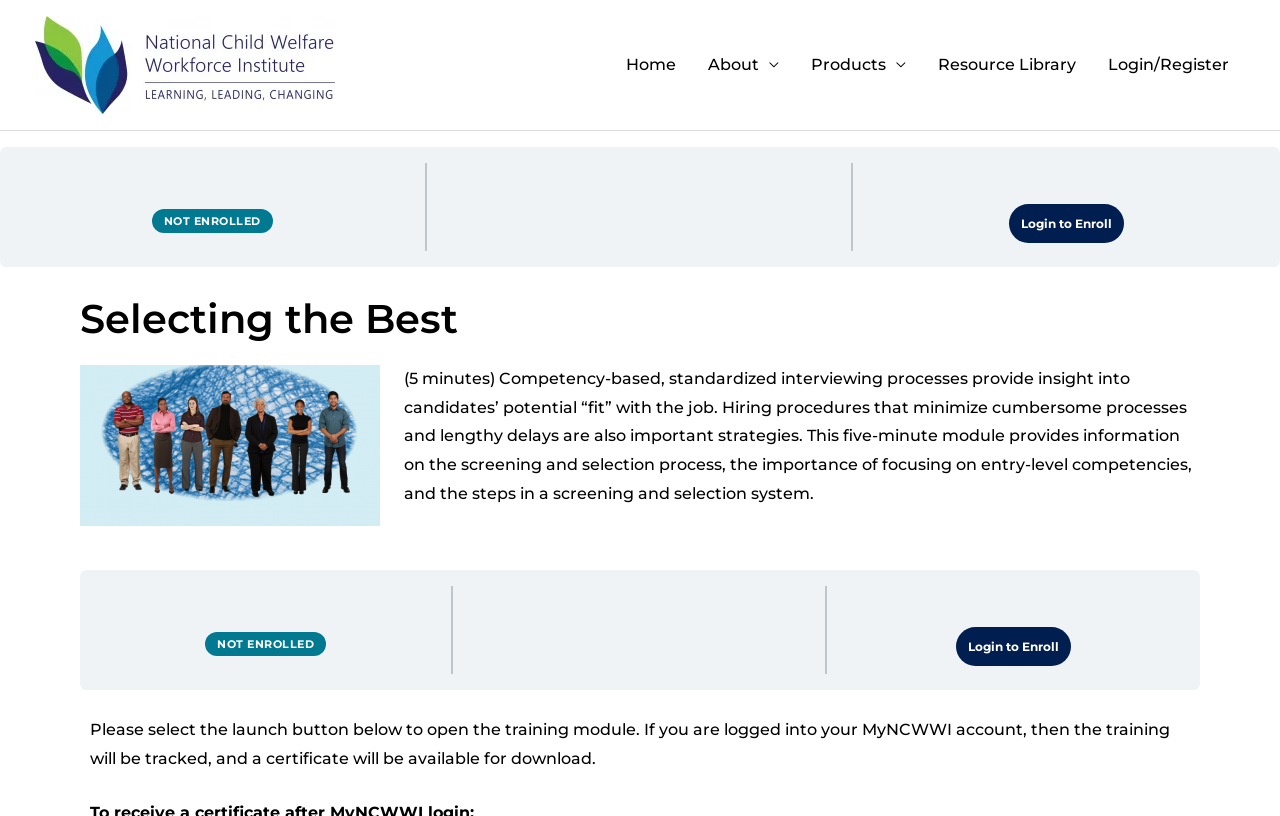Please provide a one-word or short phrase answer to the question:
What is the purpose of the 'Login to Enroll' button?

To track training and get a certificate